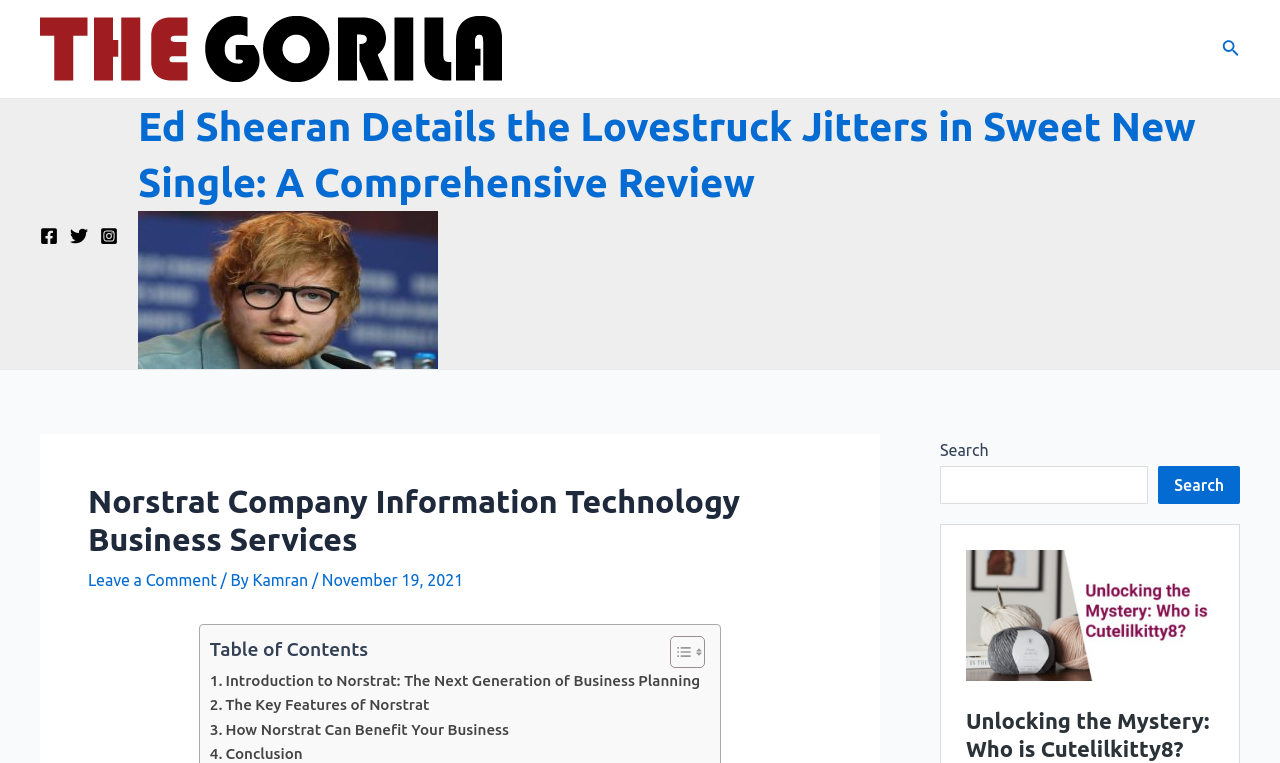Describe every aspect of the webpage comprehensively.

The webpage appears to be a blog or article page about Norstrat, a business planning software company. At the top left, there is a logo of "The Gorila" with a link to it. Next to the logo, there is a search icon link at the top right corner. Below the logo, there are social media links to Facebook, Twitter, and Instagram.

The main content of the page is an article with a heading that reads "Ed Sheeran Details the Lovestruck Jitters in Sweet New Single: A Comprehensive Review". However, the content of the article seems to be unrelated to the meta description, which suggests that the page is about Norstrat's business planning software.

Below the article heading, there is an image related to the article. The article itself is divided into sections, with a table of contents on the right side. The table of contents has links to different sections of the article, including an introduction to Norstrat, its key features, and how it can benefit businesses.

At the bottom of the page, there is a complementary section with a search bar that allows users to search for content on the website. The search bar has a button to submit the search query.